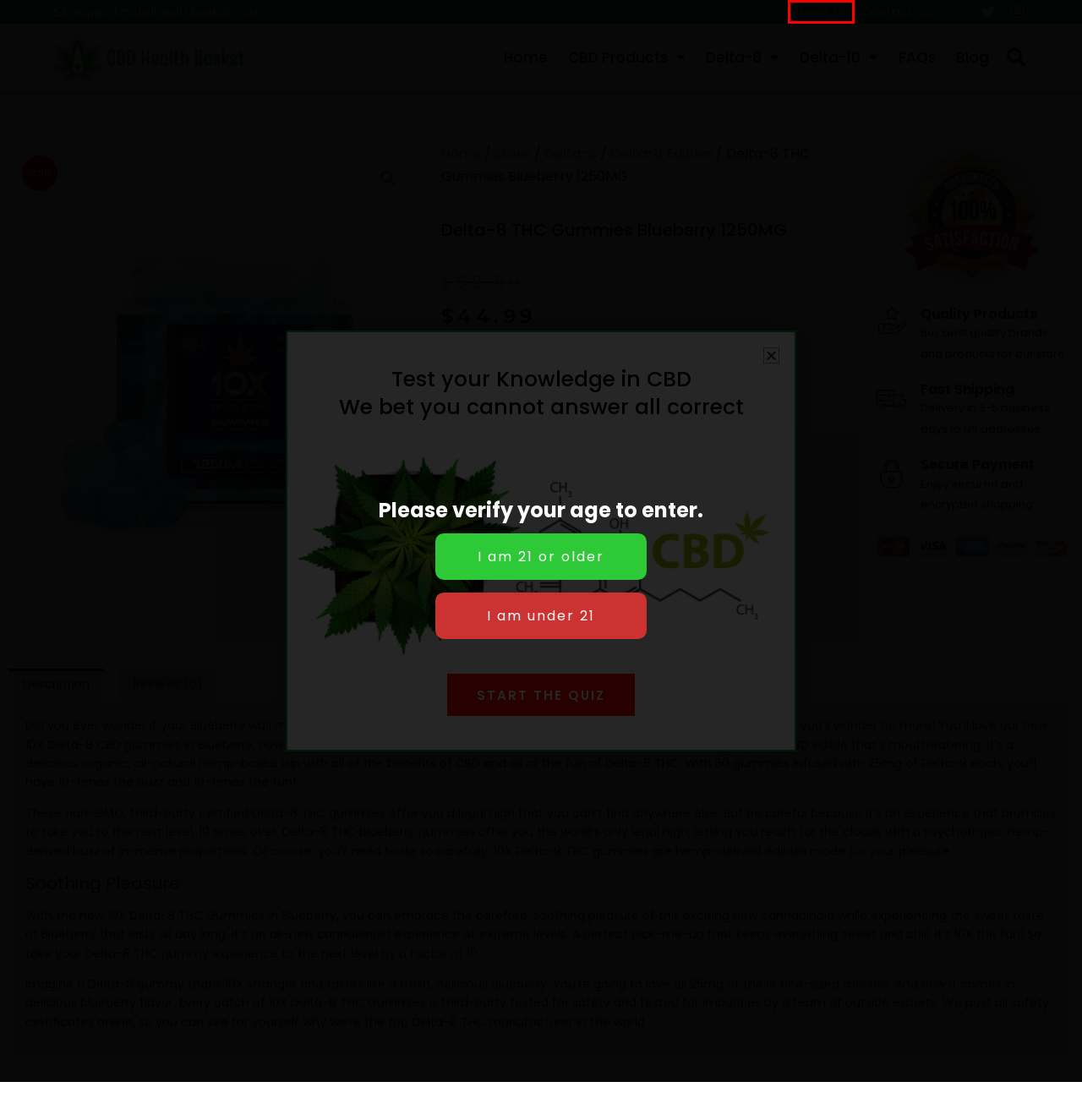A screenshot of a webpage is given with a red bounding box around a UI element. Choose the description that best matches the new webpage shown after clicking the element within the red bounding box. Here are the candidates:
A. Delta-10 Archives - CBDHealthBasket
B. About Us - CBDHealthBasket
C. CBD oil for Pain, Anxiety, Sleep, Skin Care, Dogs & Cats
D. Blog - CBDHealthBasket
E. Contact Us - CBDHealthBasket
F. Buy CBD oil for Pain, Anxiety, Sleep, Arthritis, Depression & Pets
G. Delta-8 Edibles Archives - CBDHealthBasket
H. Quiz - CBDHealthBasket

B